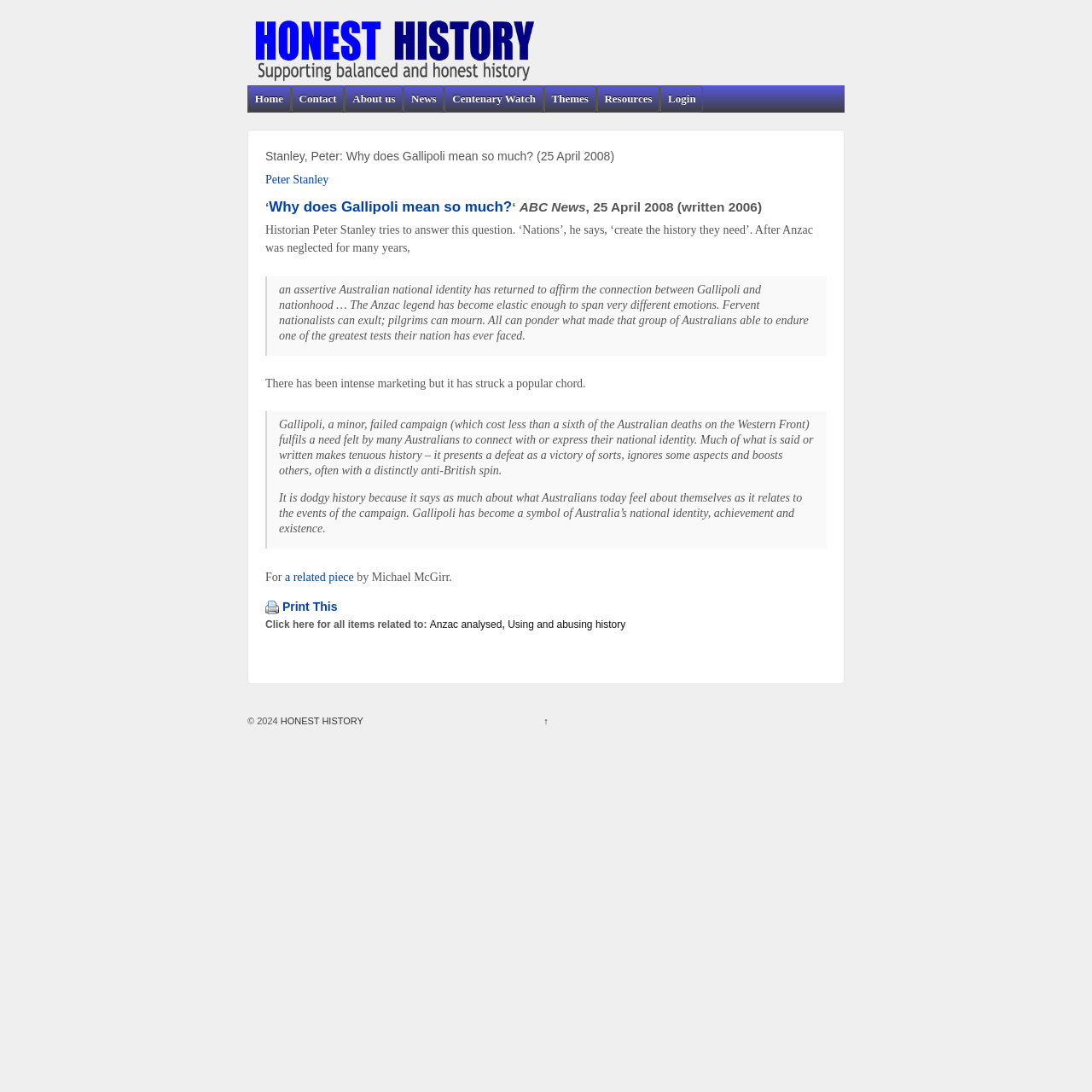Identify and extract the main heading of the webpage.

Stanley, Peter: Why does Gallipoli mean so much? (25 April 2008)